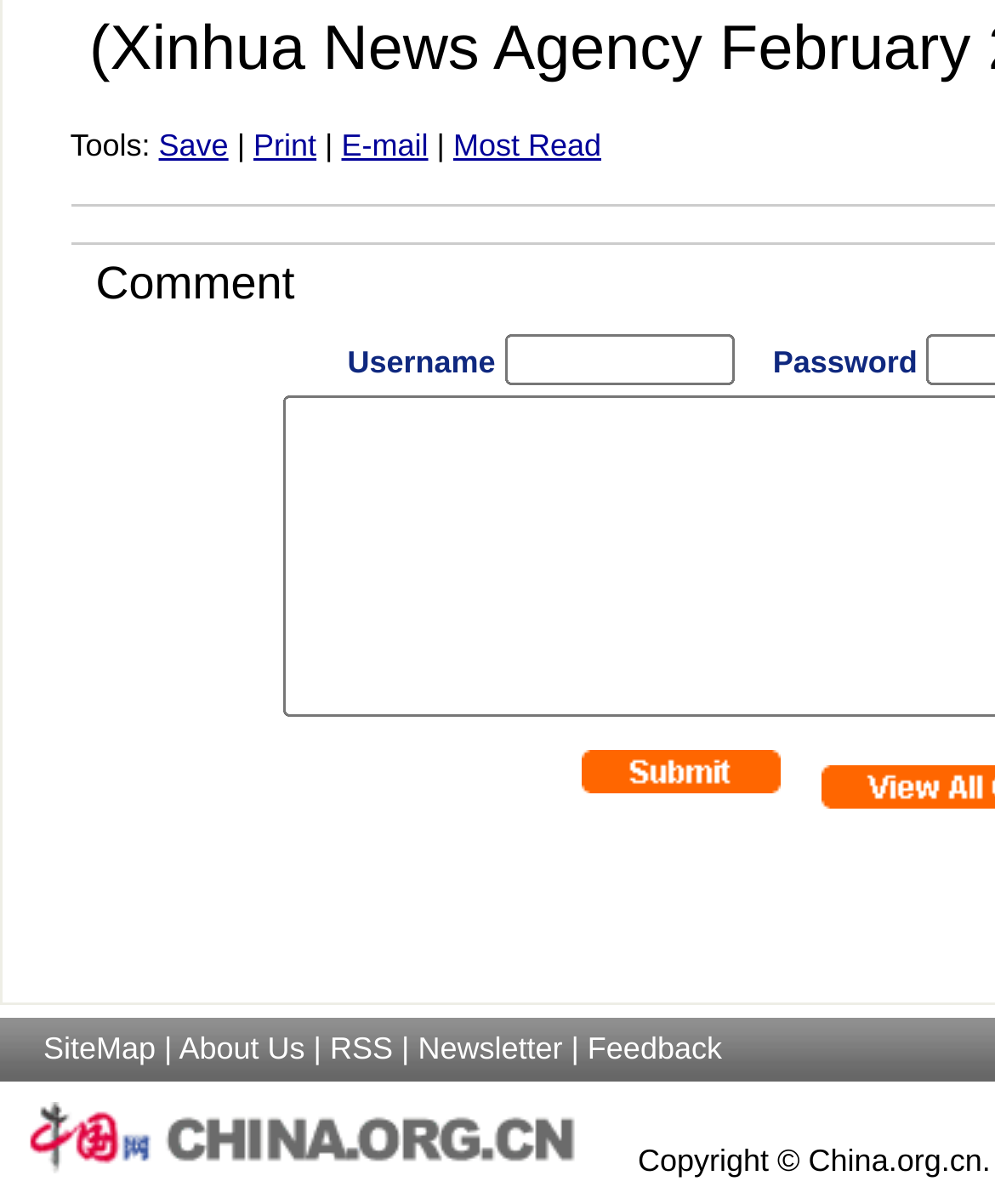Identify the bounding box coordinates for the UI element mentioned here: "name="s1"". Provide the coordinates as four float values between 0 and 1, i.e., [left, top, right, bottom].

[0.585, 0.624, 0.785, 0.66]